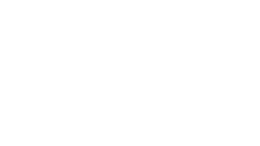Provide a thorough description of the image.

The image depicts an abstract representation of a job opportunity related to the "Restaurant Jobs in Dubai" section. This theme aligns with the contents of an article focusing on various job openings in the restaurant sector within Dubai and the broader UAE region. The context suggests a list or category of available positions, highlighting the dynamic job market in hospitality, particularly within bustling cities known for their vibrant dining scenes. Accompanying text within the article includes details about key roles such as Floor Manager, Door Manager, and Club Waitress, among others, indicating a diverse range of opportunities for job seekers in the restaurant industry.